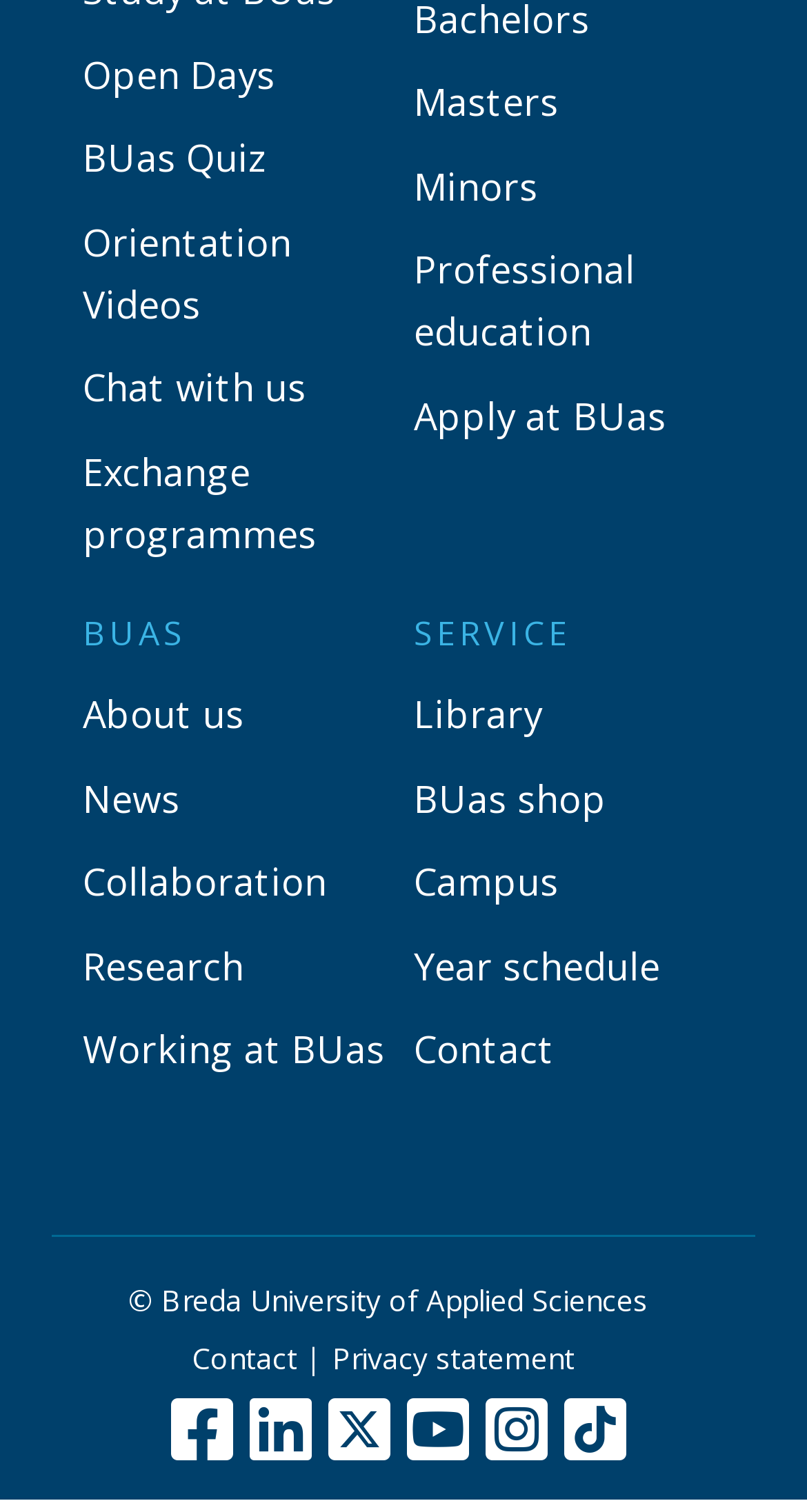Can you specify the bounding box coordinates for the region that should be clicked to fulfill this instruction: "View Masters programme".

[0.513, 0.047, 0.692, 0.088]